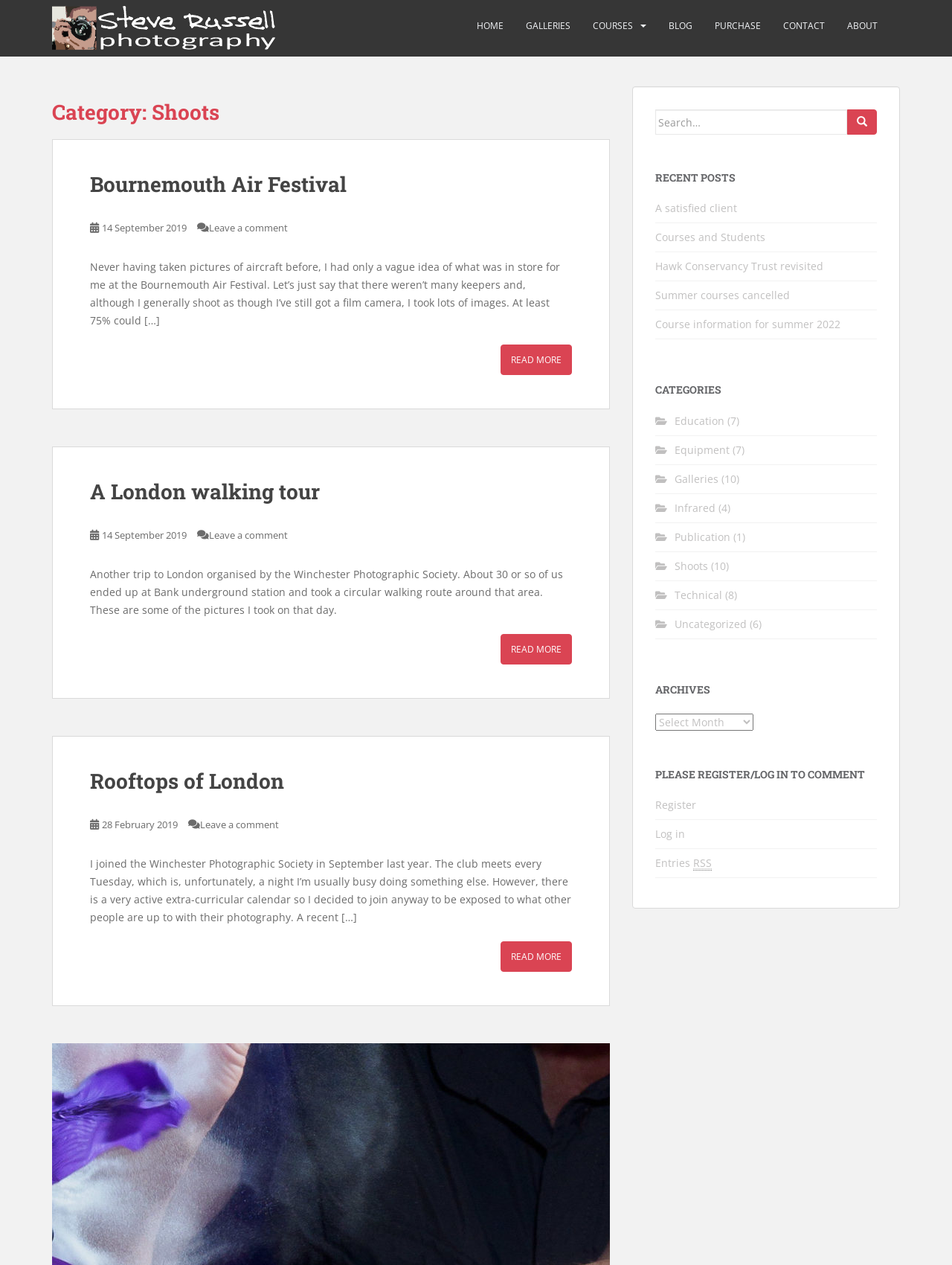Locate the bounding box coordinates of the element's region that should be clicked to carry out the following instruction: "Click the HOME link". The coordinates need to be four float numbers between 0 and 1, i.e., [left, top, right, bottom].

[0.501, 0.009, 0.529, 0.032]